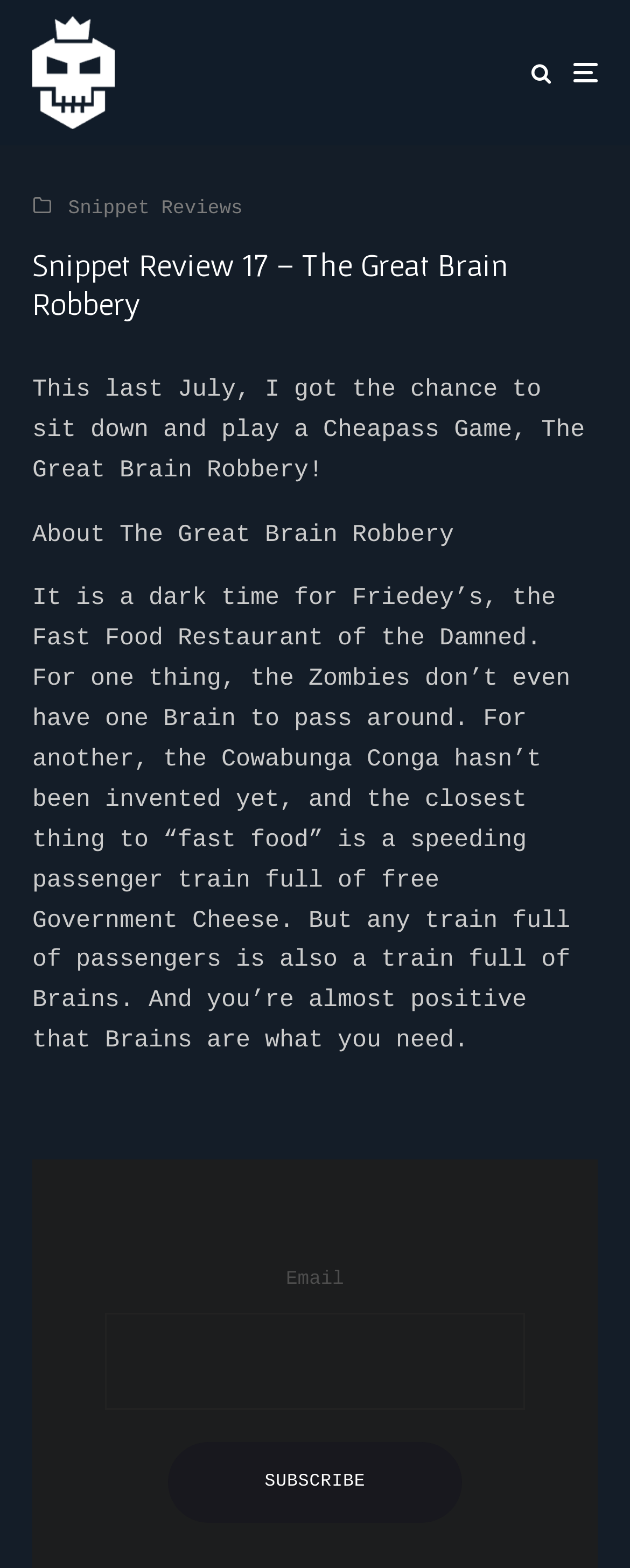Using the information in the image, give a comprehensive answer to the question: 
What is the setting of the game?

The question can be answered by reading the static text 'It is a dark time for Friedey’s, the Fast Food Restaurant of the Damned.' which suggests that the game is set in a fast food restaurant called Friedey's.